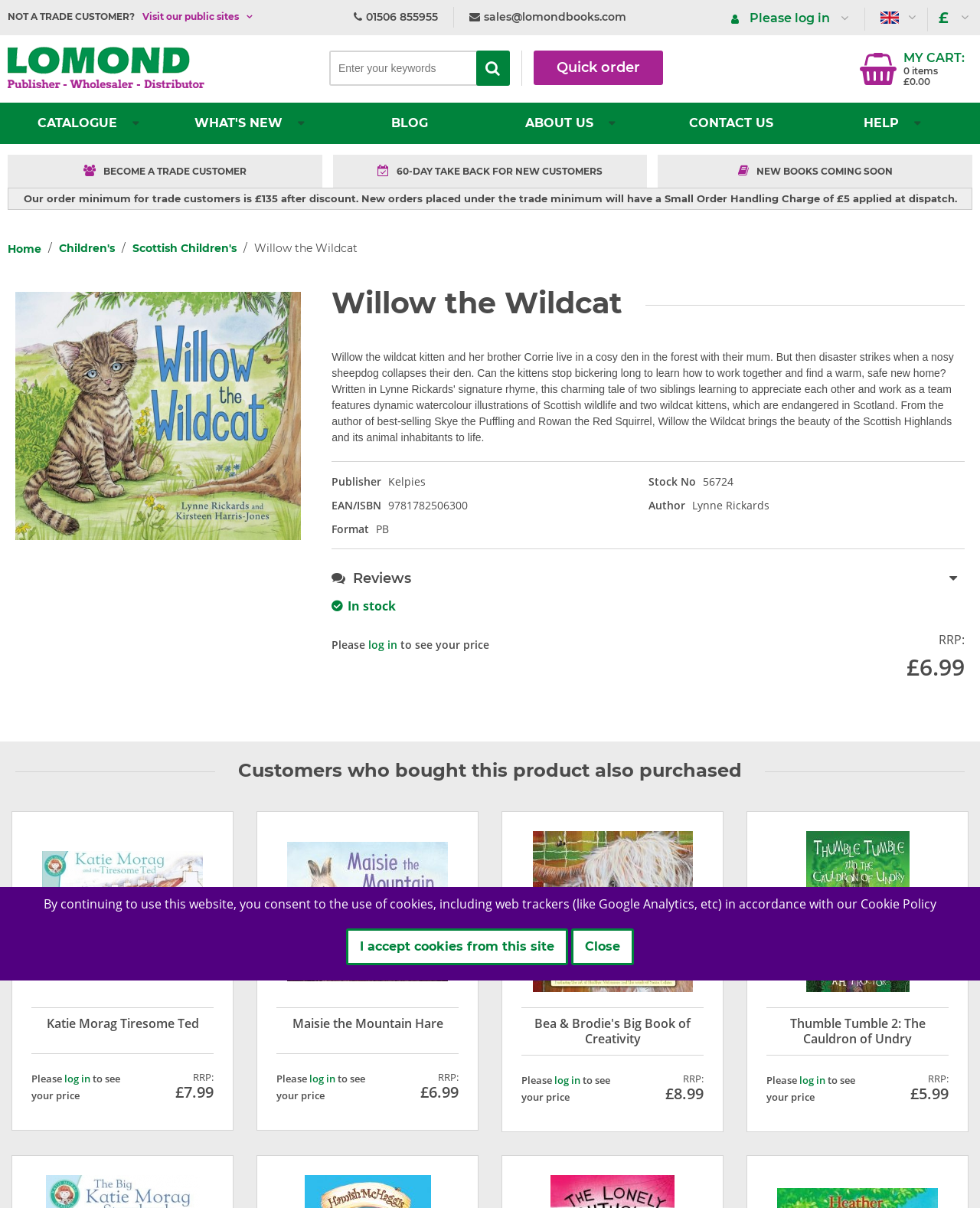Find the UI element described as: "NEW BOOKS COMING SOON" and predict its bounding box coordinates. Ensure the coordinates are four float numbers between 0 and 1, [left, top, right, bottom].

[0.771, 0.137, 0.911, 0.146]